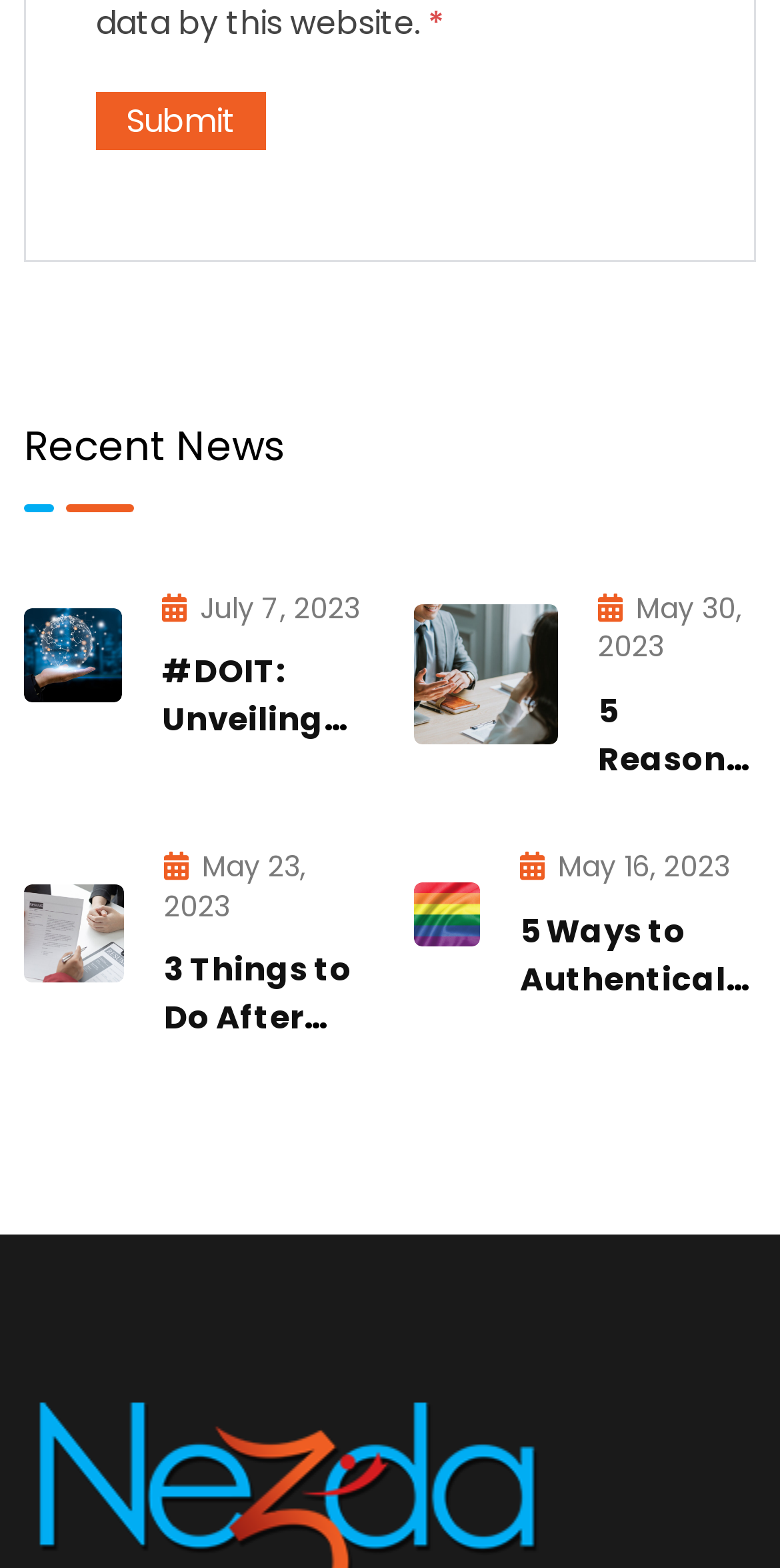Please determine the bounding box coordinates of the area that needs to be clicked to complete this task: 'Learn about '#DOIT: Unveiling the Diverse Landscape of Technology Careers''. The coordinates must be four float numbers between 0 and 1, formatted as [left, top, right, bottom].

[0.208, 0.414, 0.469, 0.627]